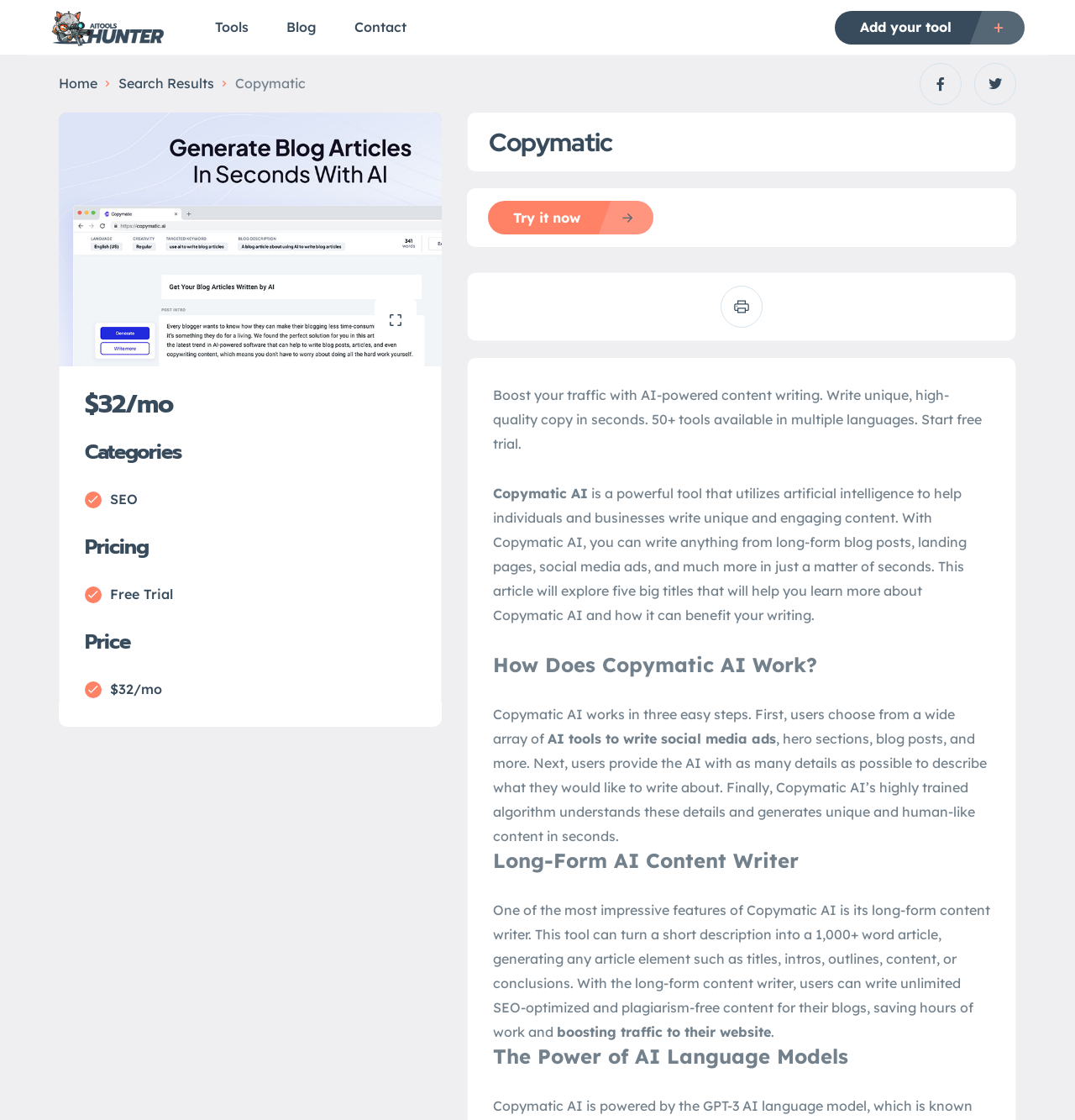Bounding box coordinates are given in the format (top-left x, top-left y, bottom-right x, bottom-right y). All values should be floating point numbers between 0 and 1. Provide the bounding box coordinate for the UI element described as: Blog

[0.267, 0.0, 0.295, 0.049]